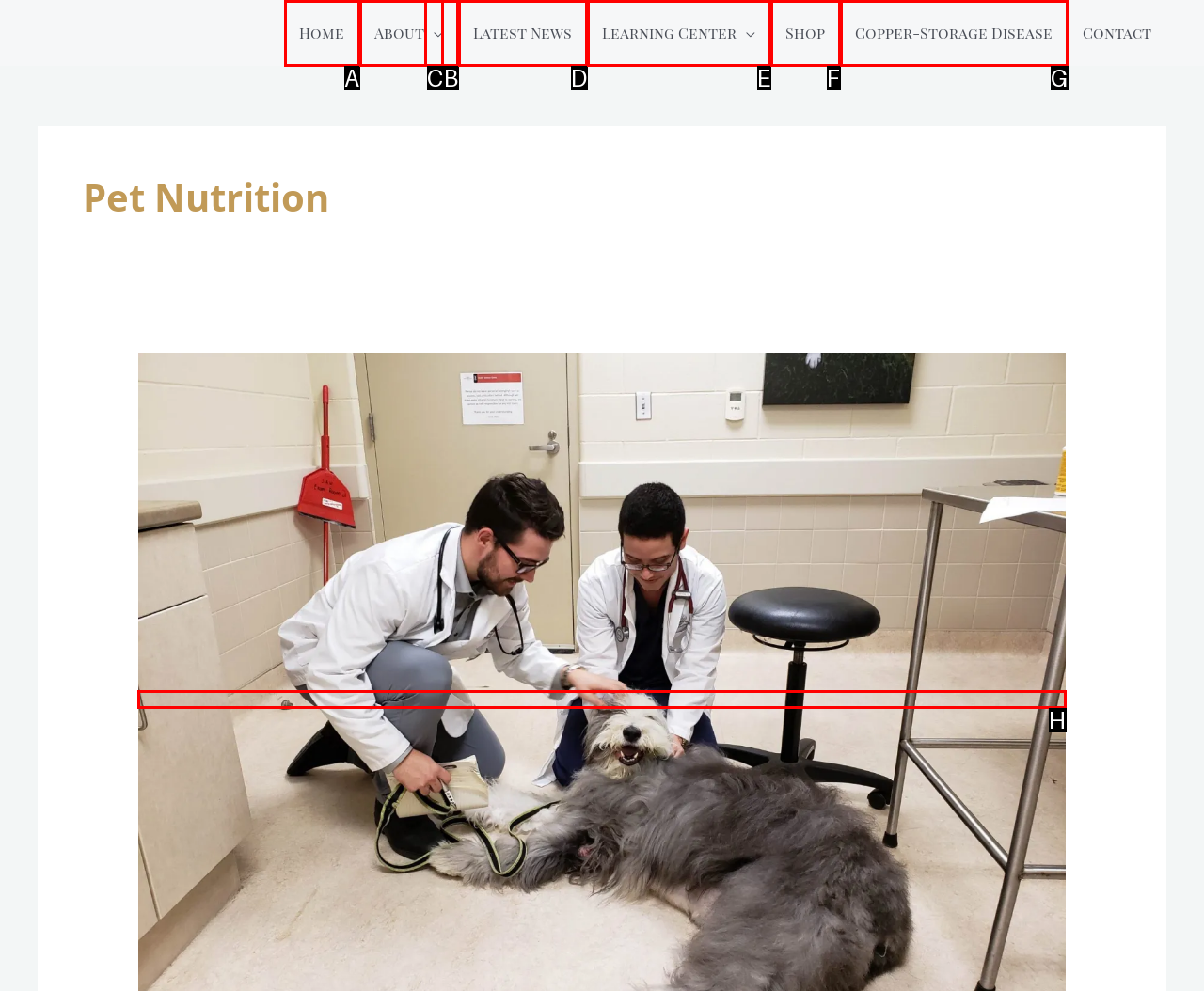Determine which option fits the following description: Latest News
Answer with the corresponding option's letter directly.

D